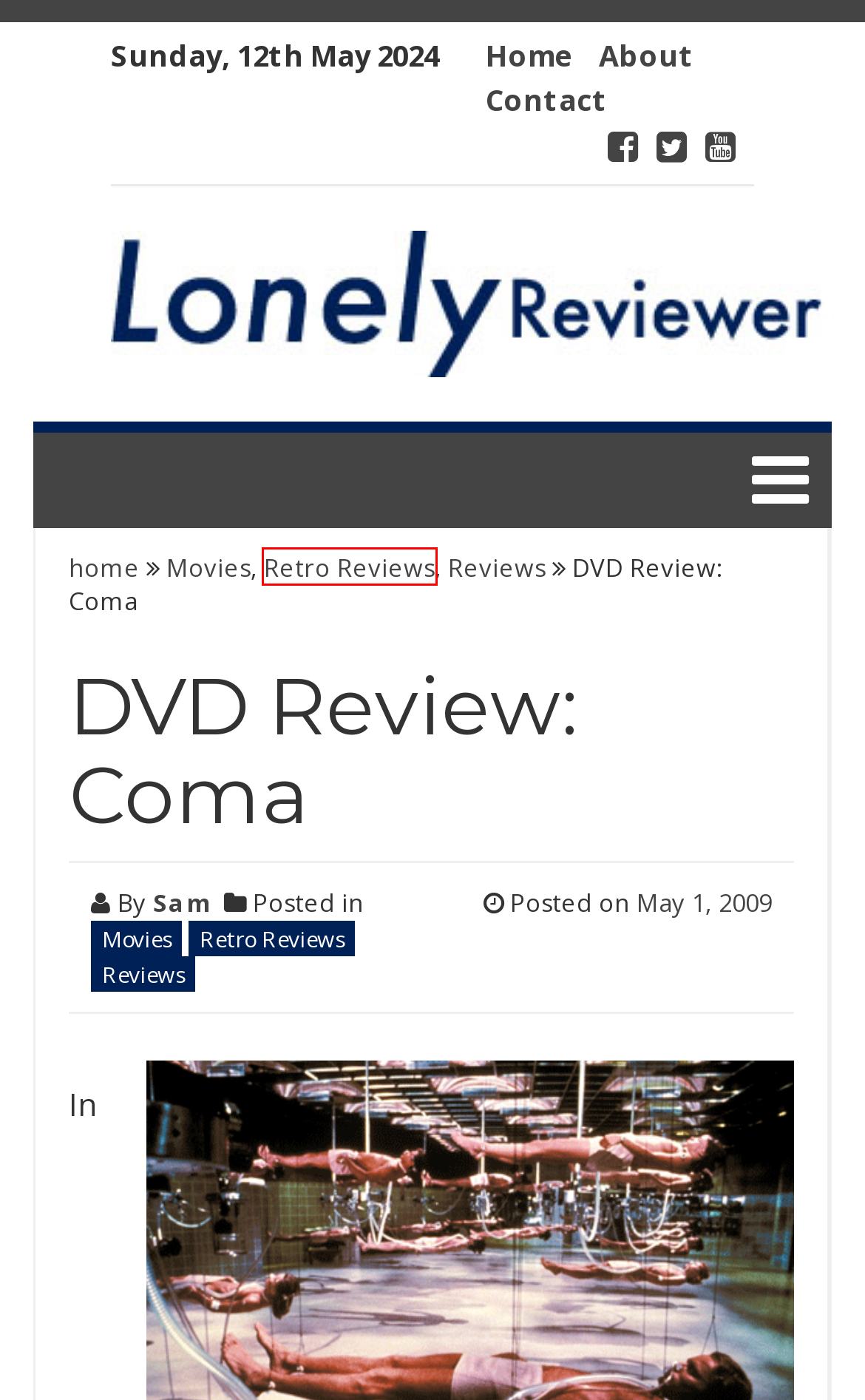You are given a screenshot of a webpage with a red rectangle bounding box around a UI element. Select the webpage description that best matches the new webpage after clicking the element in the bounding box. Here are the candidates:
A. Reviews – Lonely Reviewer.com
B. About – Lonely Reviewer.com
C. Richard Widmark – Lonely Reviewer.com
D. IFFBoston ’18 Q&A: Crime + Punishment – Lonely Reviewer.com
E. Lonely Reviewer.com
F. Thriller – Lonely Reviewer.com
G. Retro Reviews – Lonely Reviewer.com
H. Sam – Lonely Reviewer.com

G